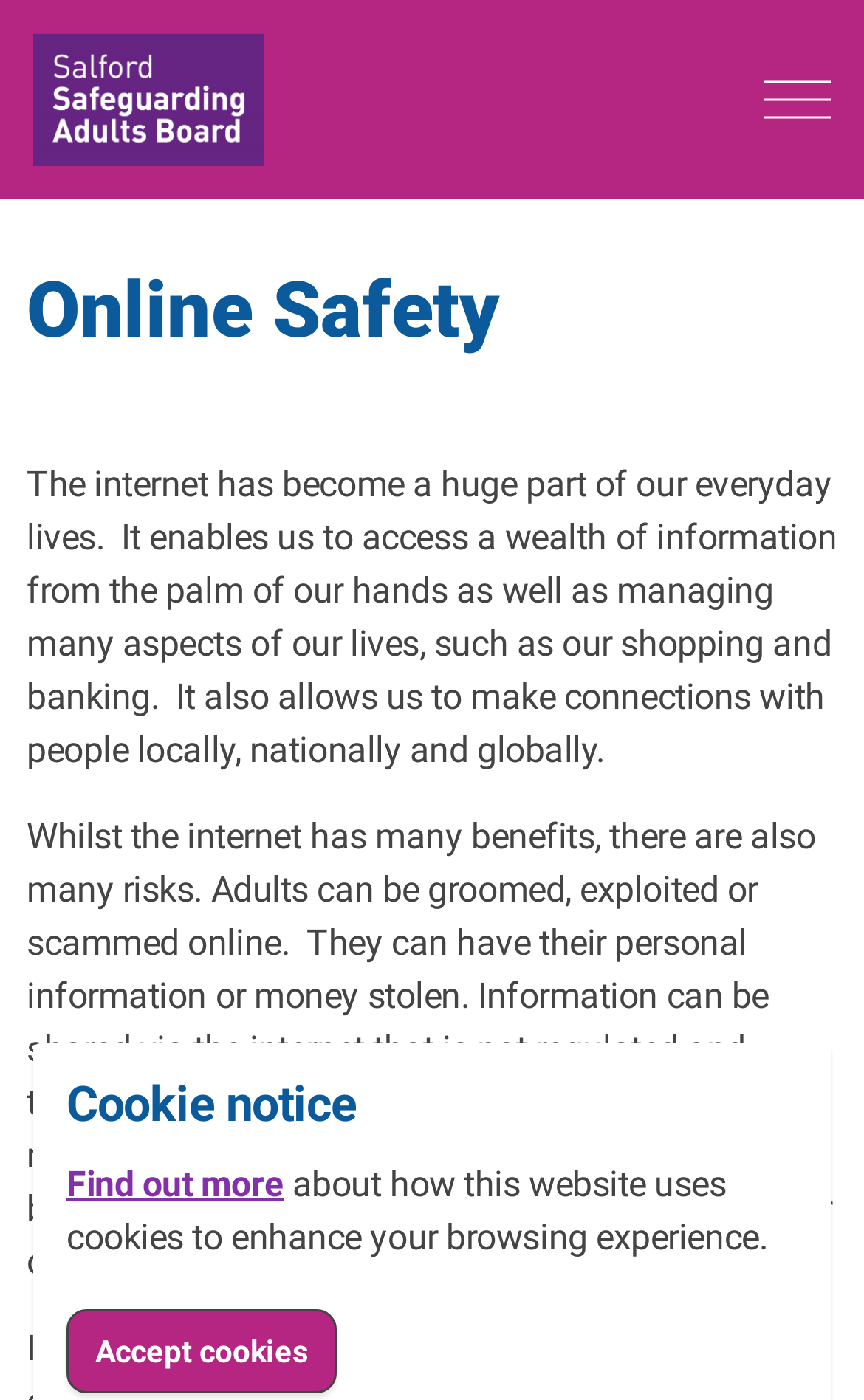Provide a brief response to the question below using a single word or phrase: 
What is one of the risks of using the internet?

Being scammed